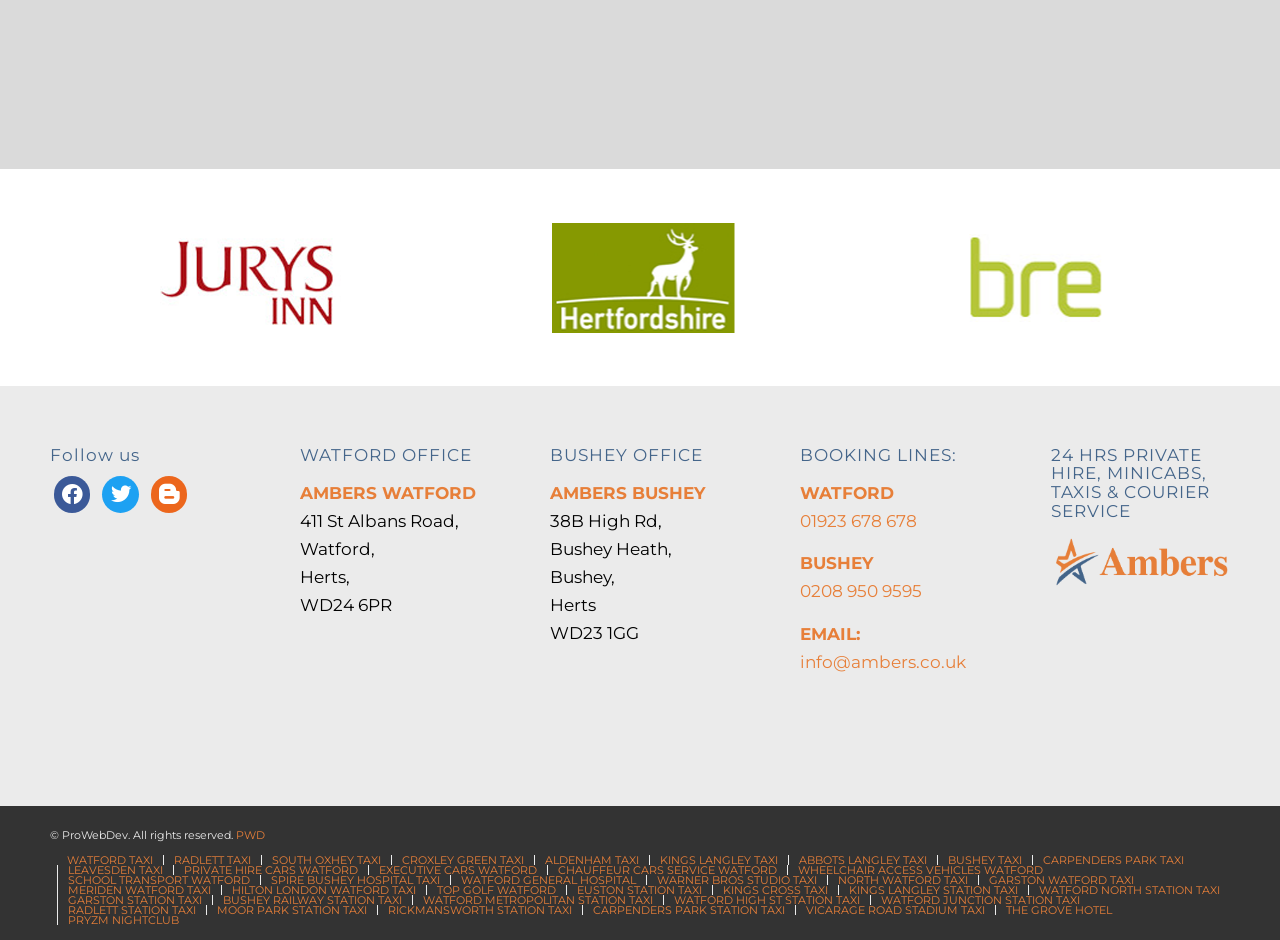Using the image as a reference, answer the following question in as much detail as possible:
What is the phone number for booking in Watford?

Under the 'BOOKING LINES' heading, I found the phone number for Watford, which is 01923 678 678.